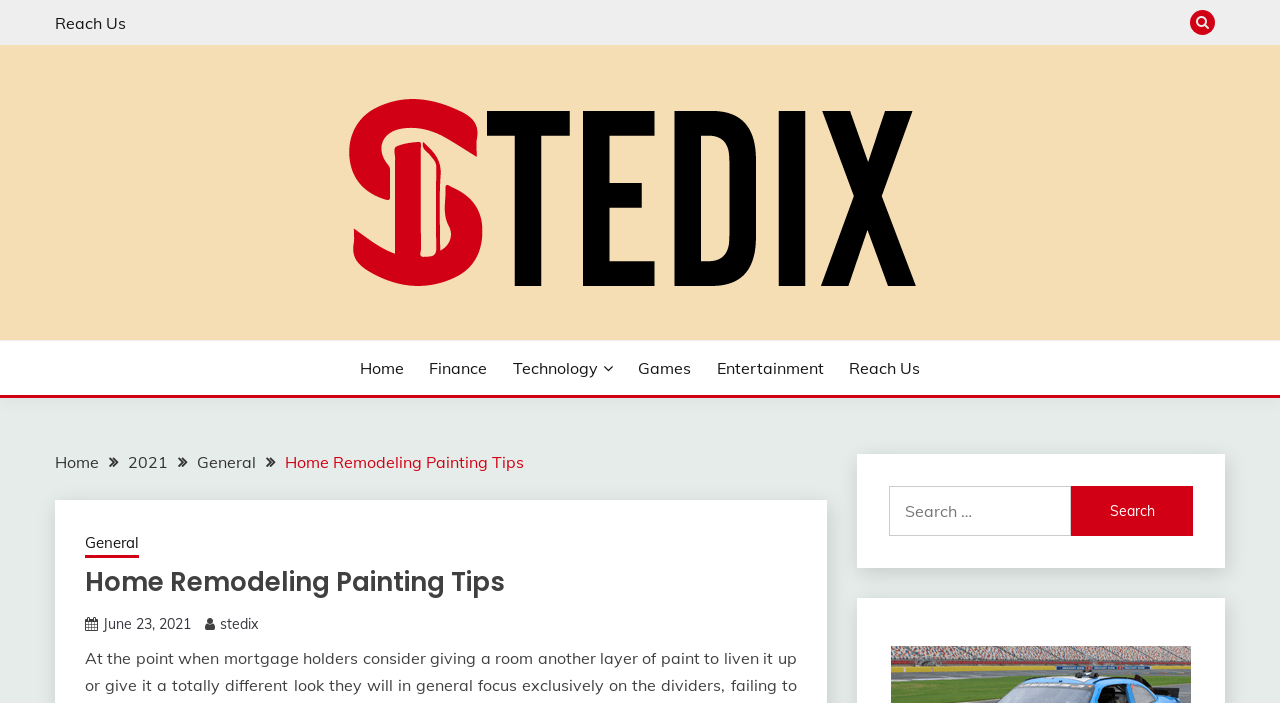Use a single word or phrase to answer this question: 
What is the icon present at the top-right corner of the webpage?

